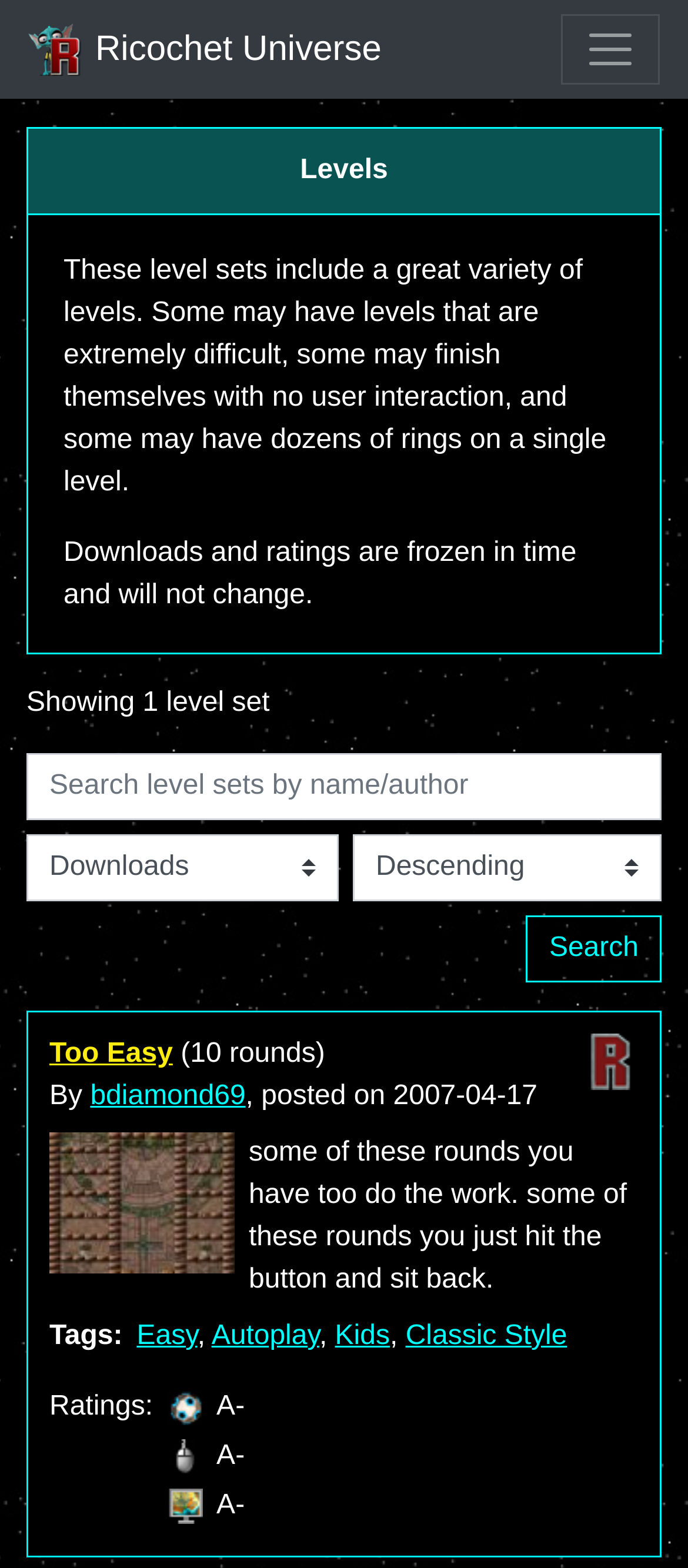Find the bounding box coordinates of the UI element according to this description: "Kids".

[0.487, 0.843, 0.567, 0.862]